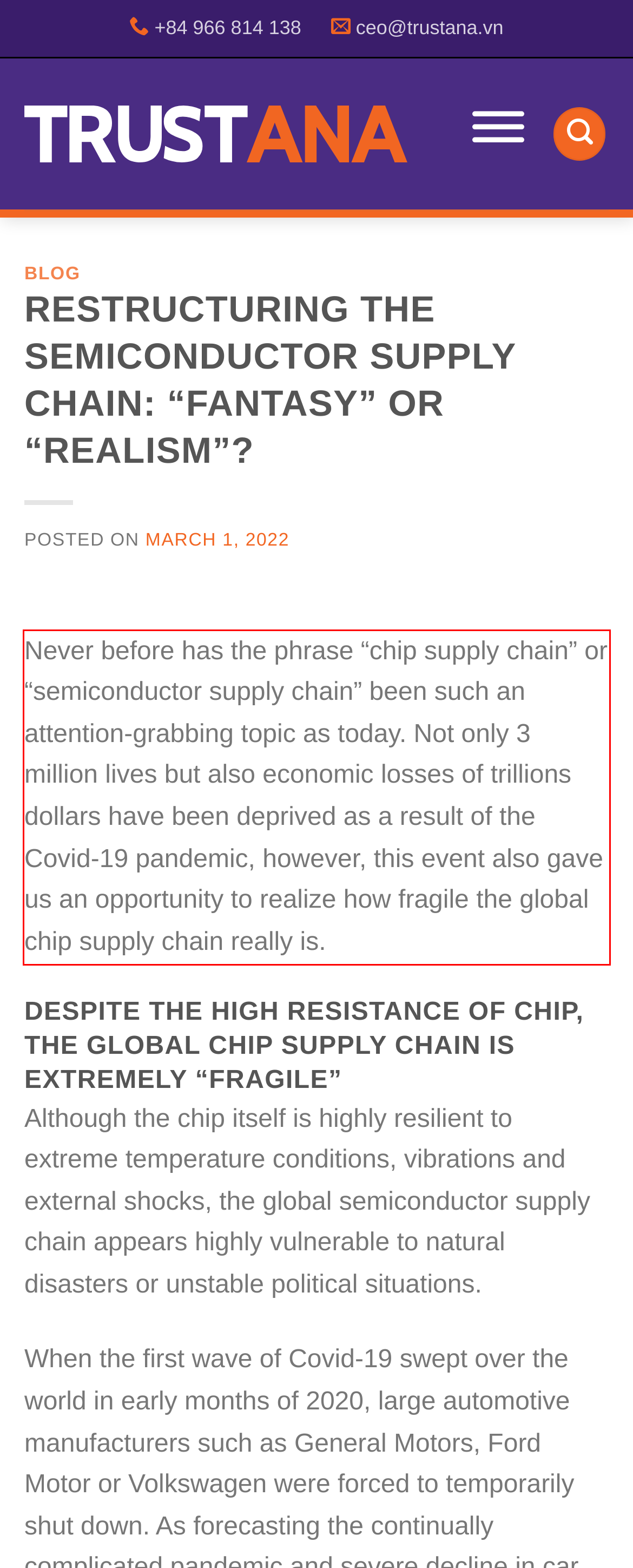Examine the screenshot of the webpage, locate the red bounding box, and generate the text contained within it.

Never before has the phrase “chip supply chain” or “semiconductor supply chain” been such an attention-grabbing topic as today. Not only 3 million lives but also economic losses of trillions dollars have been deprived as a result of the Covid-19 pandemic, however, this event also gave us an opportunity to realize how fragile the global chip supply chain really is.